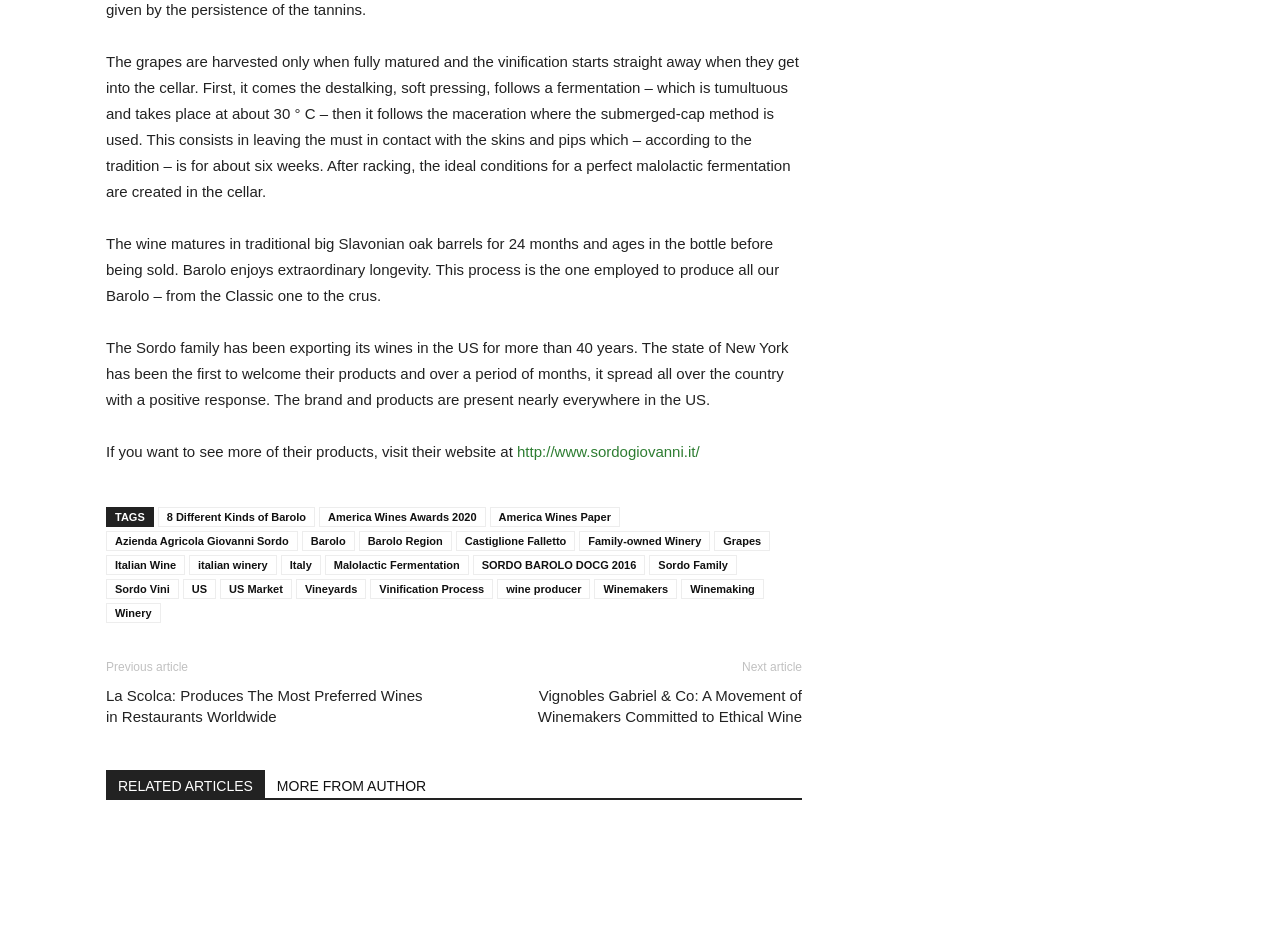Highlight the bounding box coordinates of the element that should be clicked to carry out the following instruction: "read about 8 Different Kinds of Barolo". The coordinates must be given as four float numbers ranging from 0 to 1, i.e., [left, top, right, bottom].

[0.123, 0.543, 0.246, 0.564]